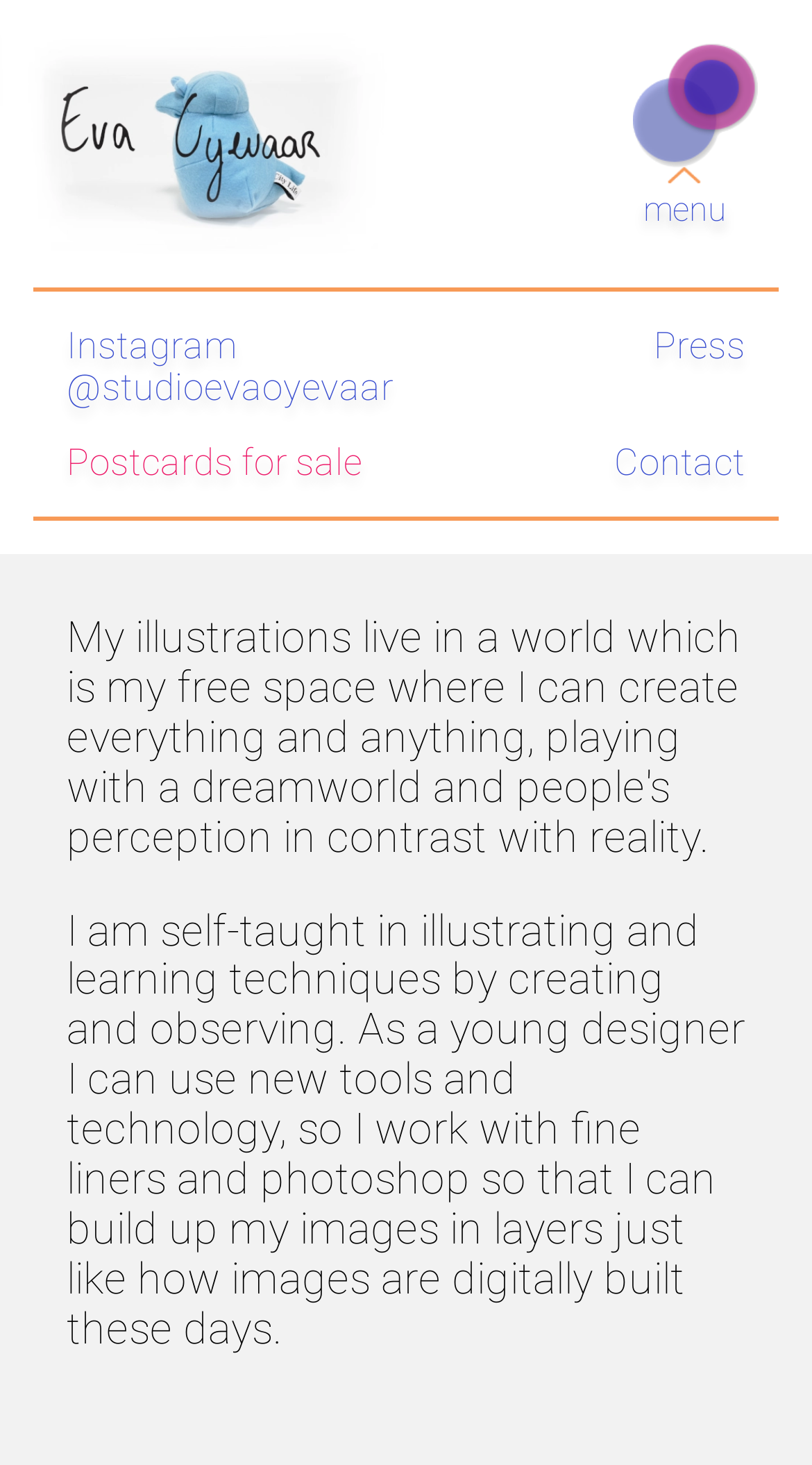What is the platform where Eva Oyevaar can be found?
Examine the image and give a concise answer in one word or a short phrase.

Instagram